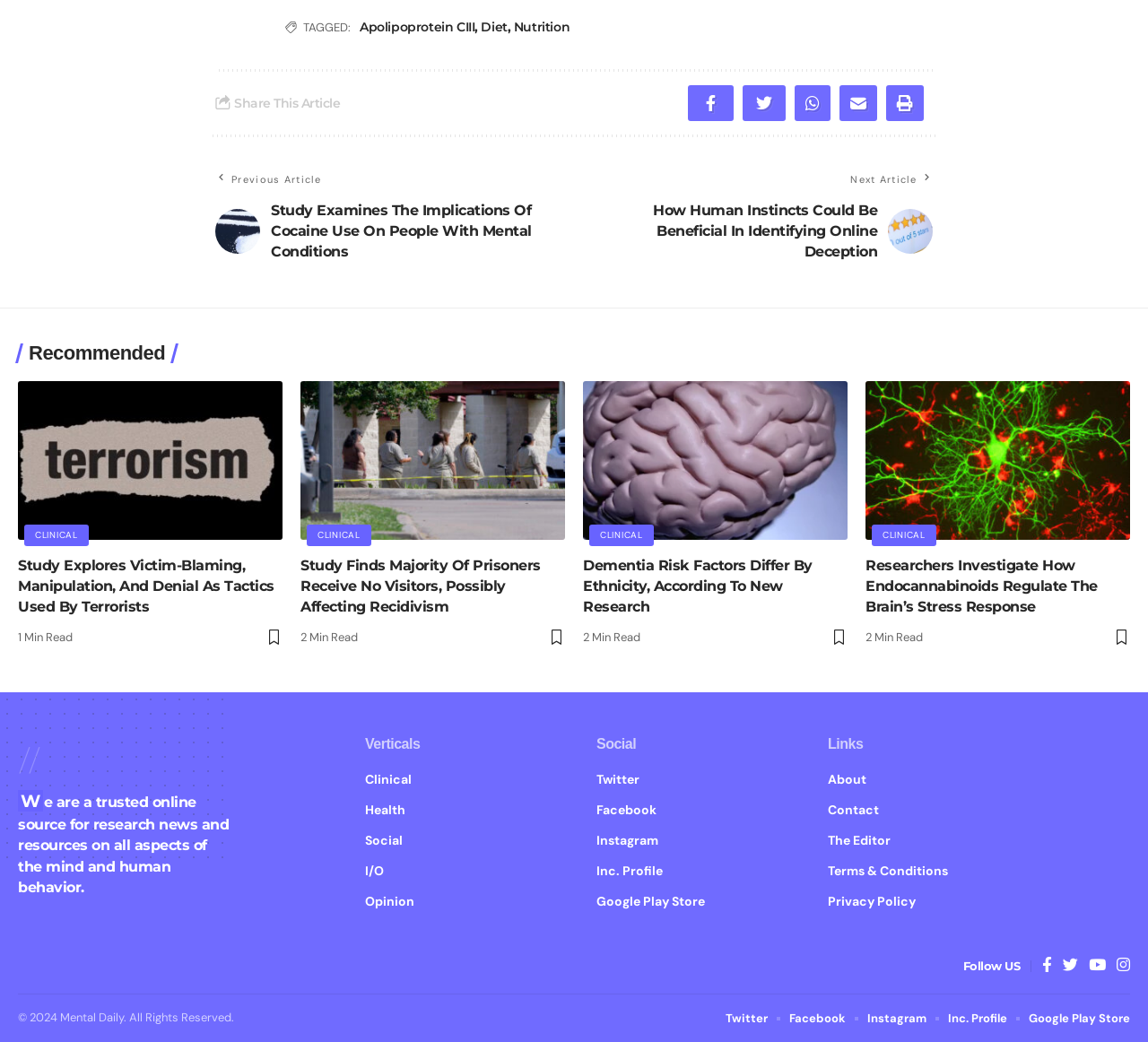Please identify the coordinates of the bounding box for the clickable region that will accomplish this instruction: "Follow Mental Daily on Twitter".

[0.632, 0.967, 0.669, 0.987]